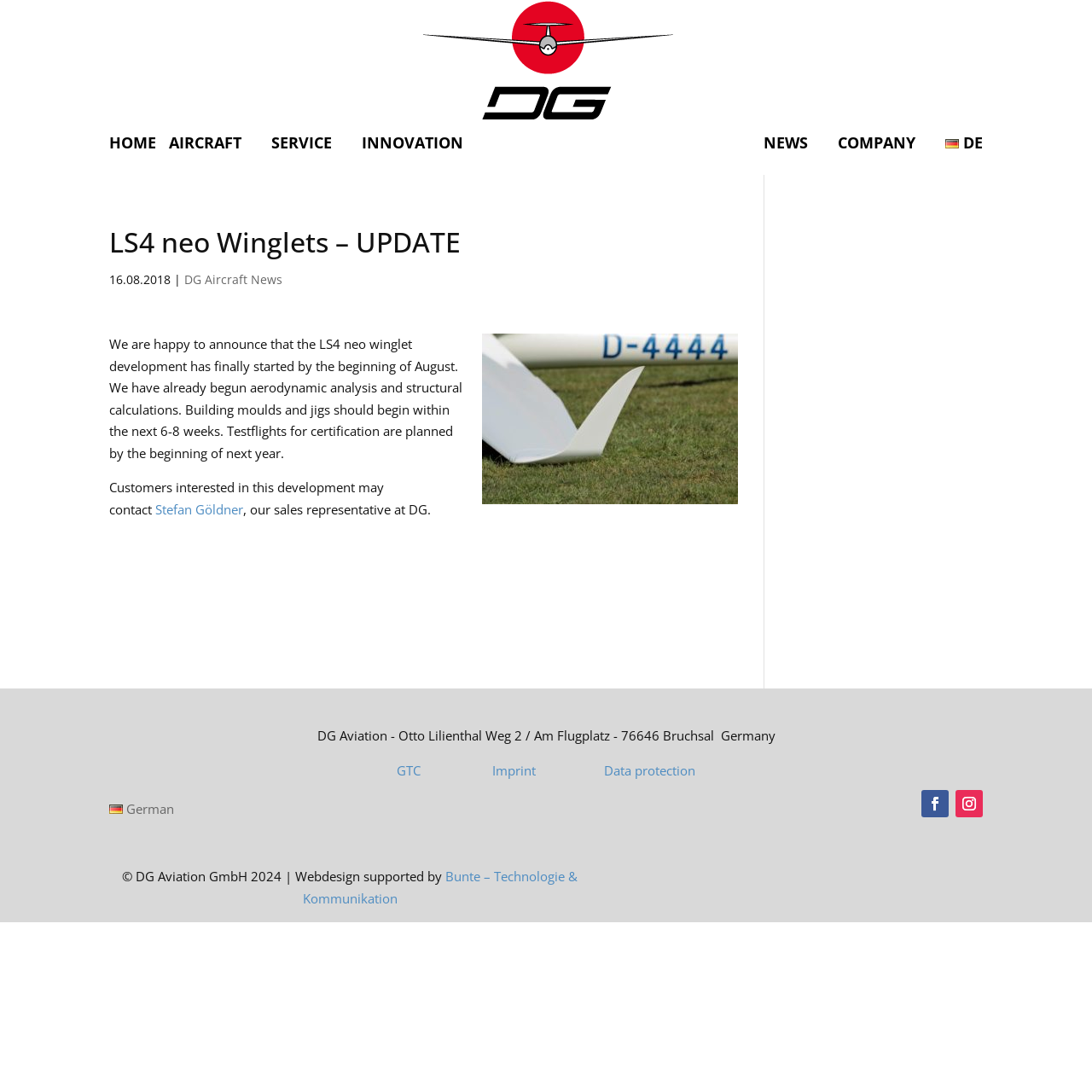What is the language of the webpage?
Please provide an in-depth and detailed response to the question.

I inferred the language of the webpage by looking at the content of the webpage, which appears to be written in English. Additionally, the language flag 'Deutsch (Deutschland) language flag DE' suggests that the webpage is available in multiple languages, but the default language is English.